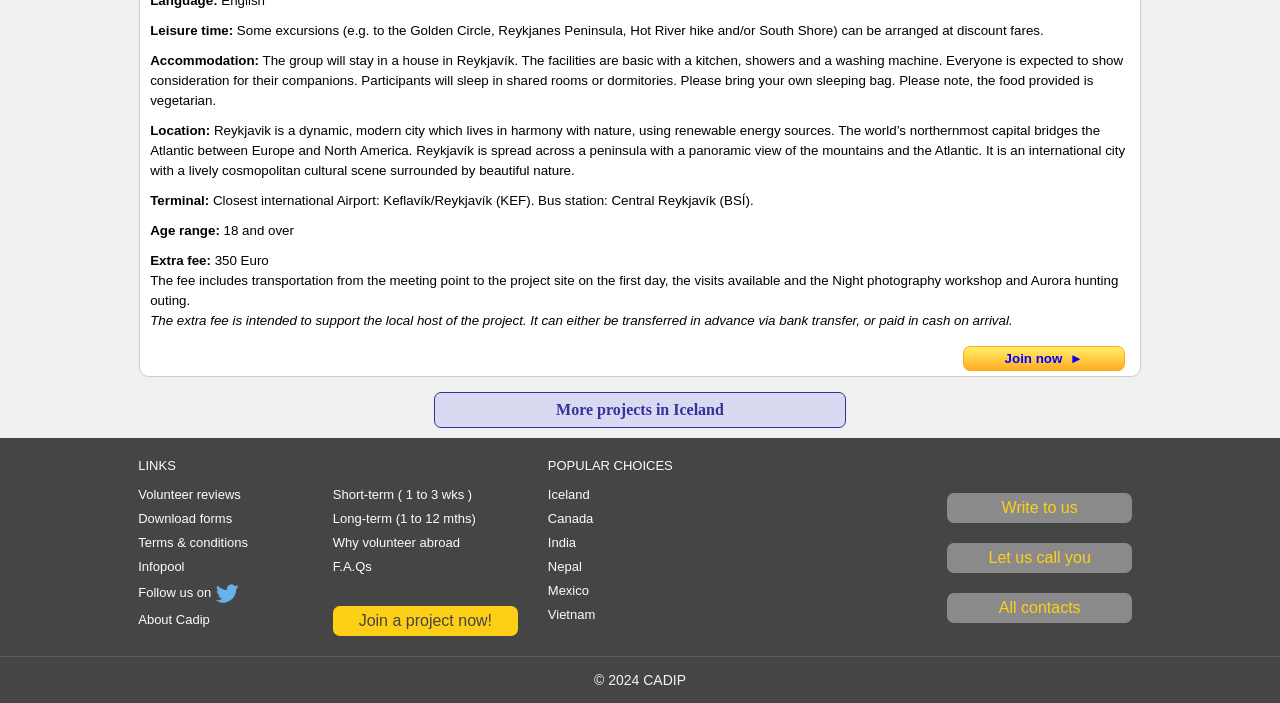Please find and report the bounding box coordinates of the element to click in order to perform the following action: "View more projects in Iceland". The coordinates should be expressed as four float numbers between 0 and 1, in the format [left, top, right, bottom].

[0.339, 0.558, 0.661, 0.609]